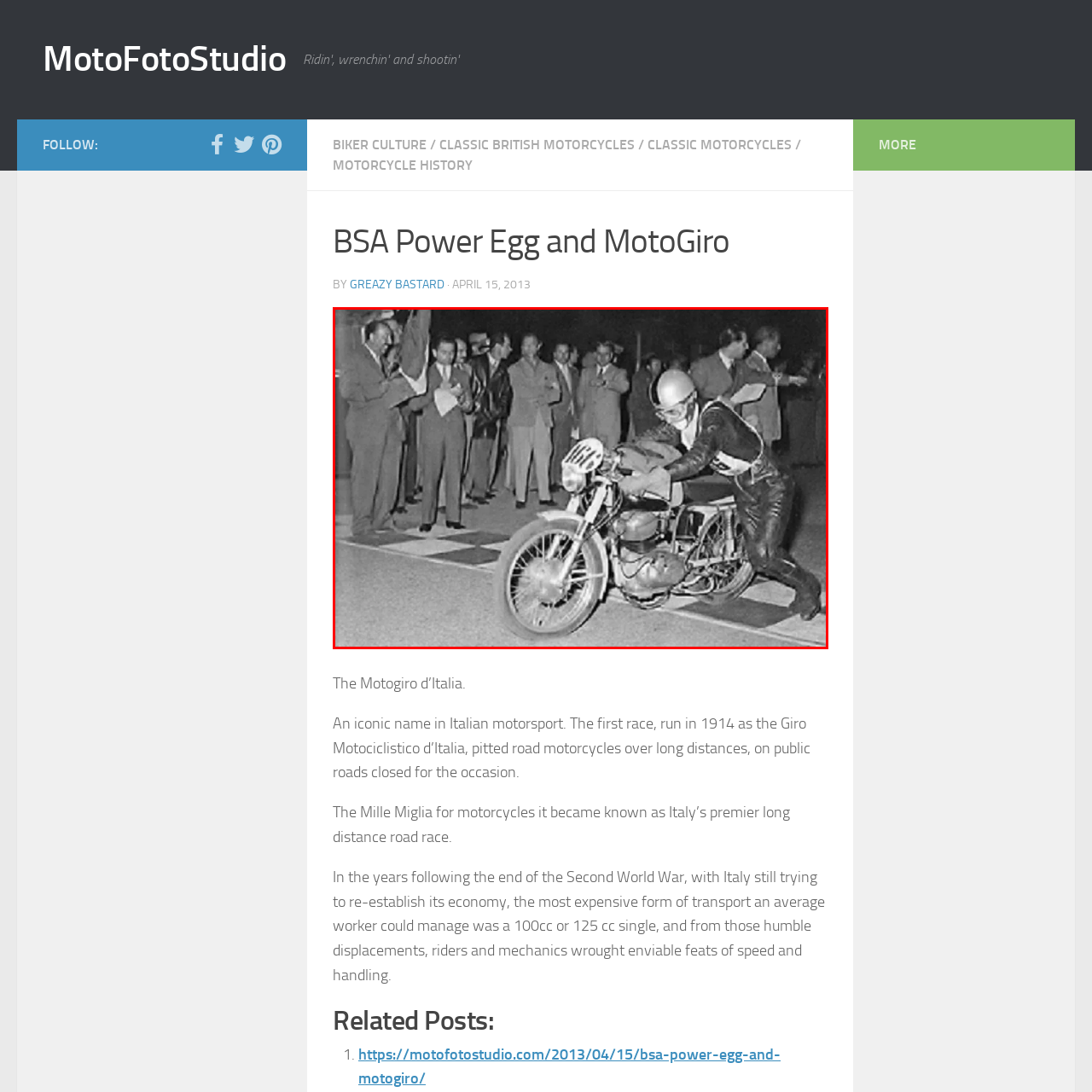When was the Motogiro d'Italia first held?
Observe the image inside the red-bordered box and offer a detailed answer based on the visual details you find.

According to the caption, the Motogiro d'Italia has held a significant place in Italy's motorsport lineage since its inception in 1914. This indicates that the event was first held in 1914 and has been a prominent part of Italian motorsport history since then.